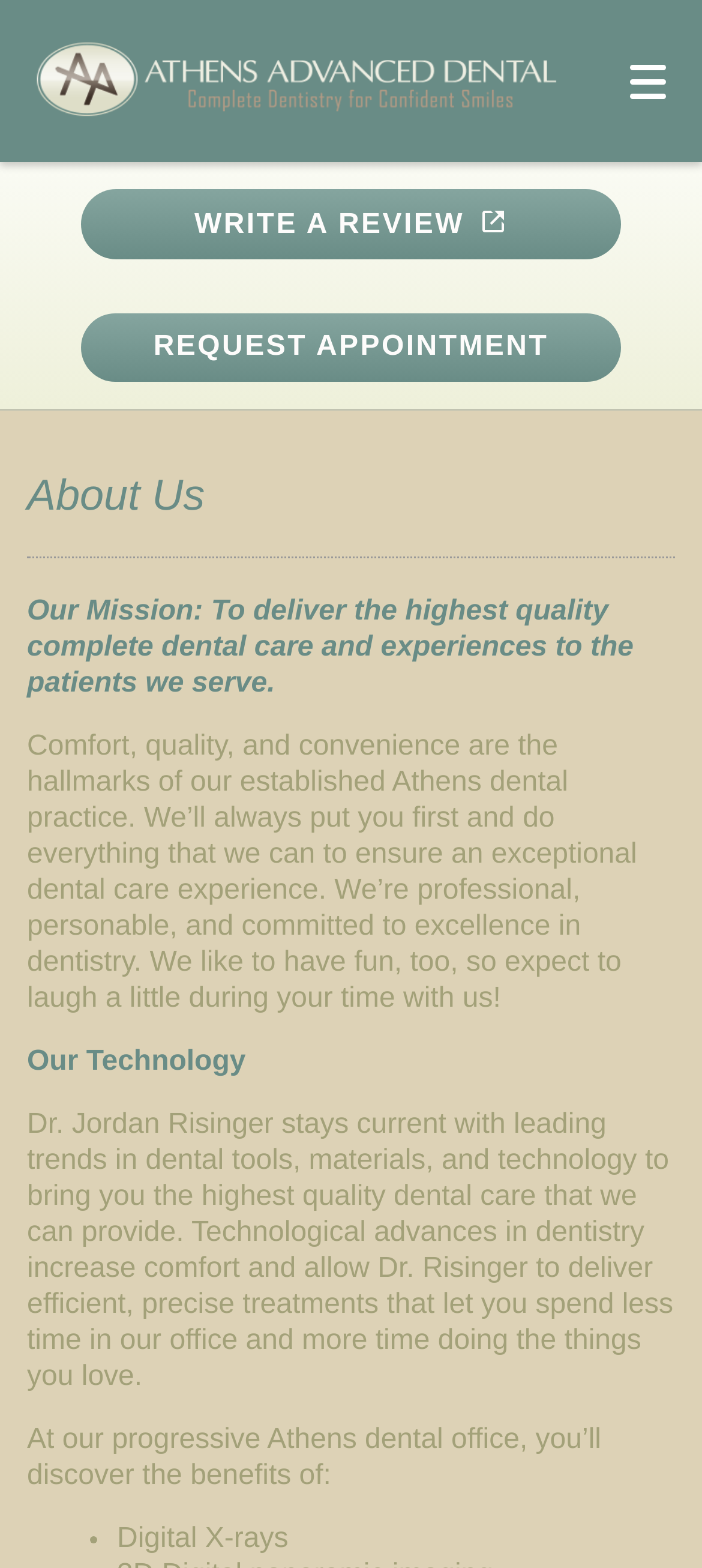Locate the bounding box coordinates of the clickable region to complete the following instruction: "Request an appointment."

[0.115, 0.2, 0.885, 0.244]